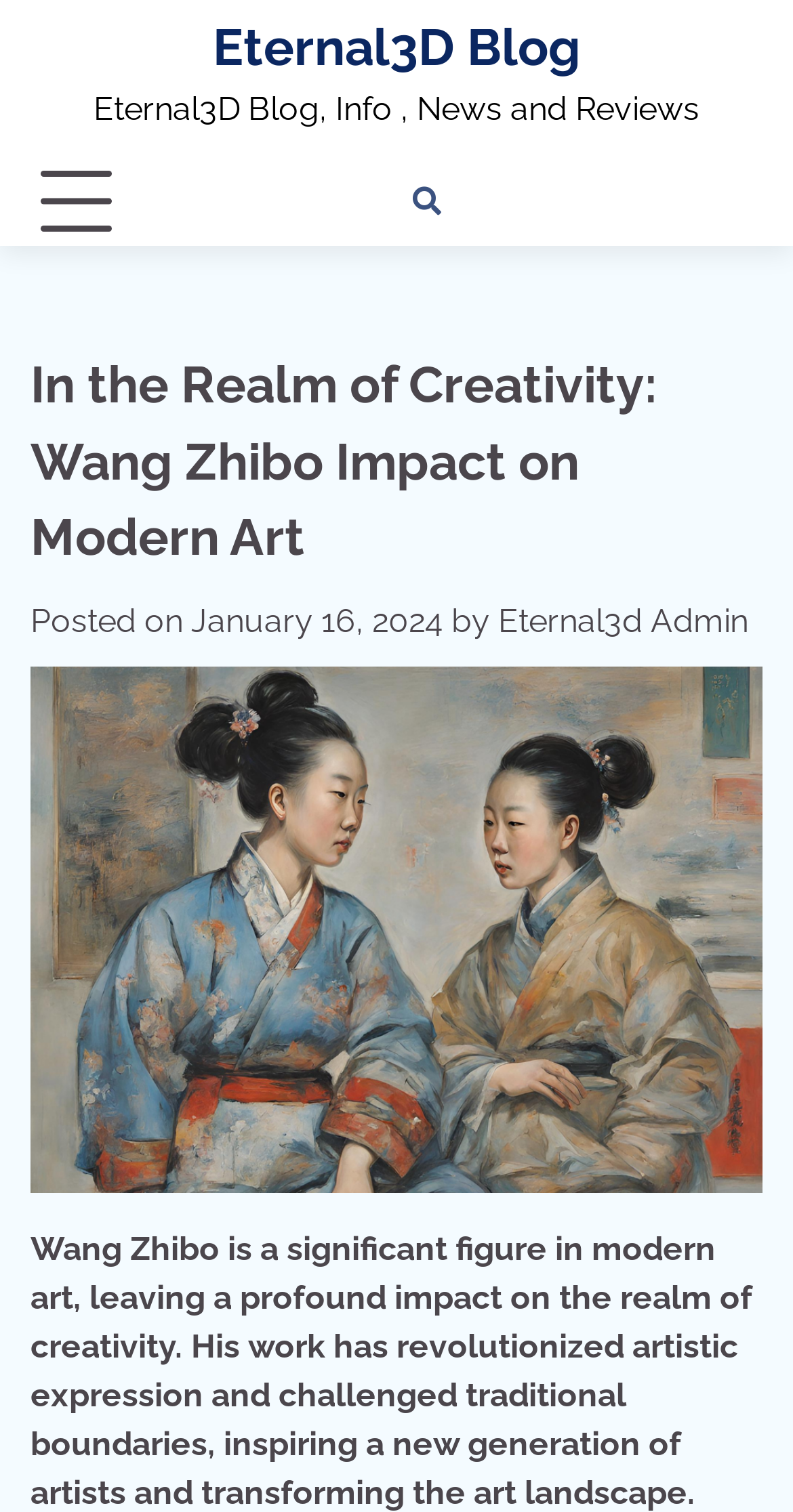Respond with a single word or phrase to the following question: What is the author of the post?

Eternal3d Admin